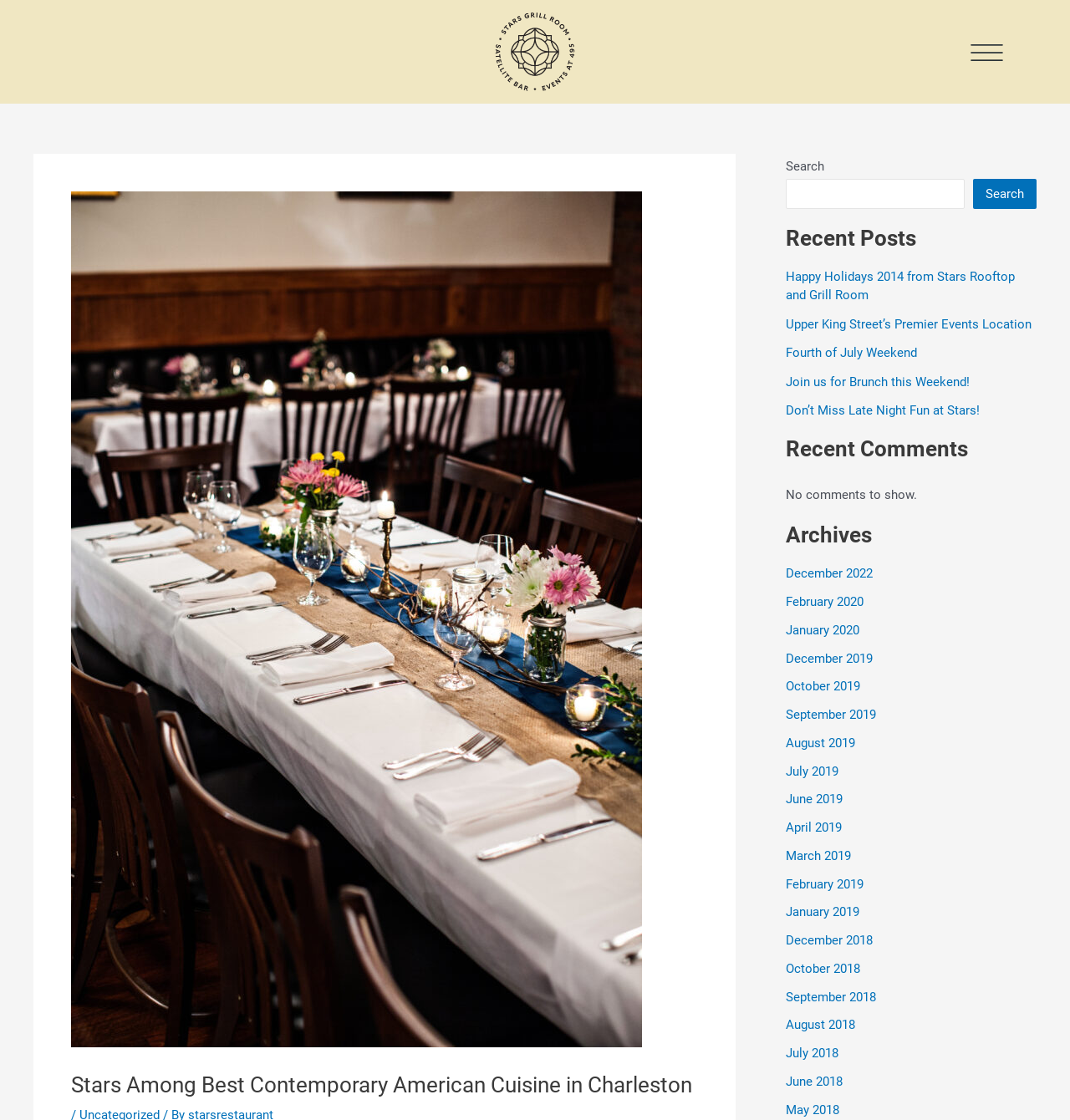Can you show the bounding box coordinates of the region to click on to complete the task described in the instruction: "View archives for December 2022"?

[0.734, 0.505, 0.816, 0.519]